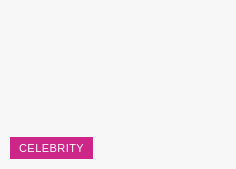Respond with a single word or phrase to the following question: What is the purpose of the button?

to navigate or categorize content